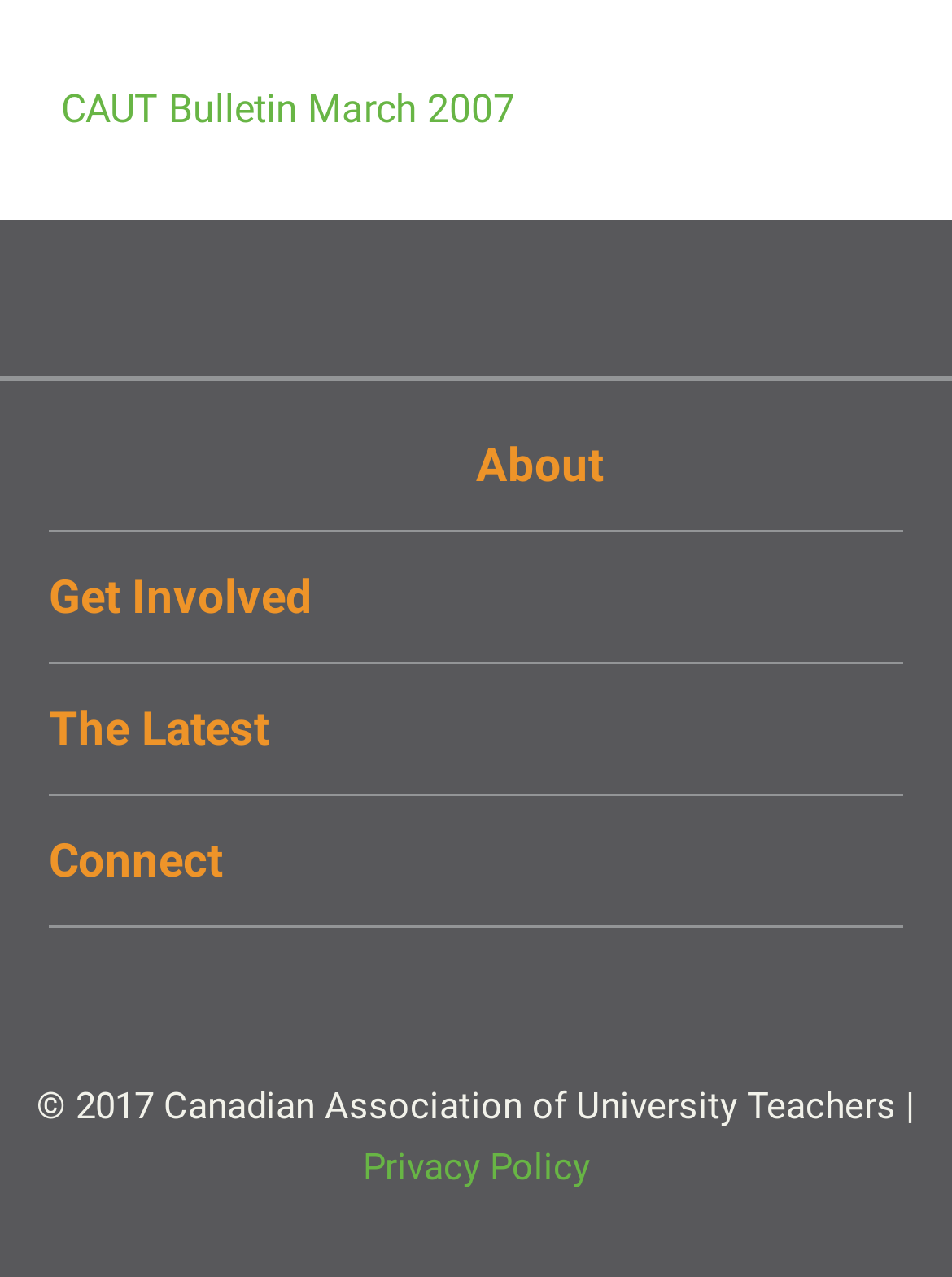Locate the bounding box coordinates of the element that should be clicked to execute the following instruction: "Browse AcademicWork.ca".

[0.051, 0.787, 0.521, 0.823]